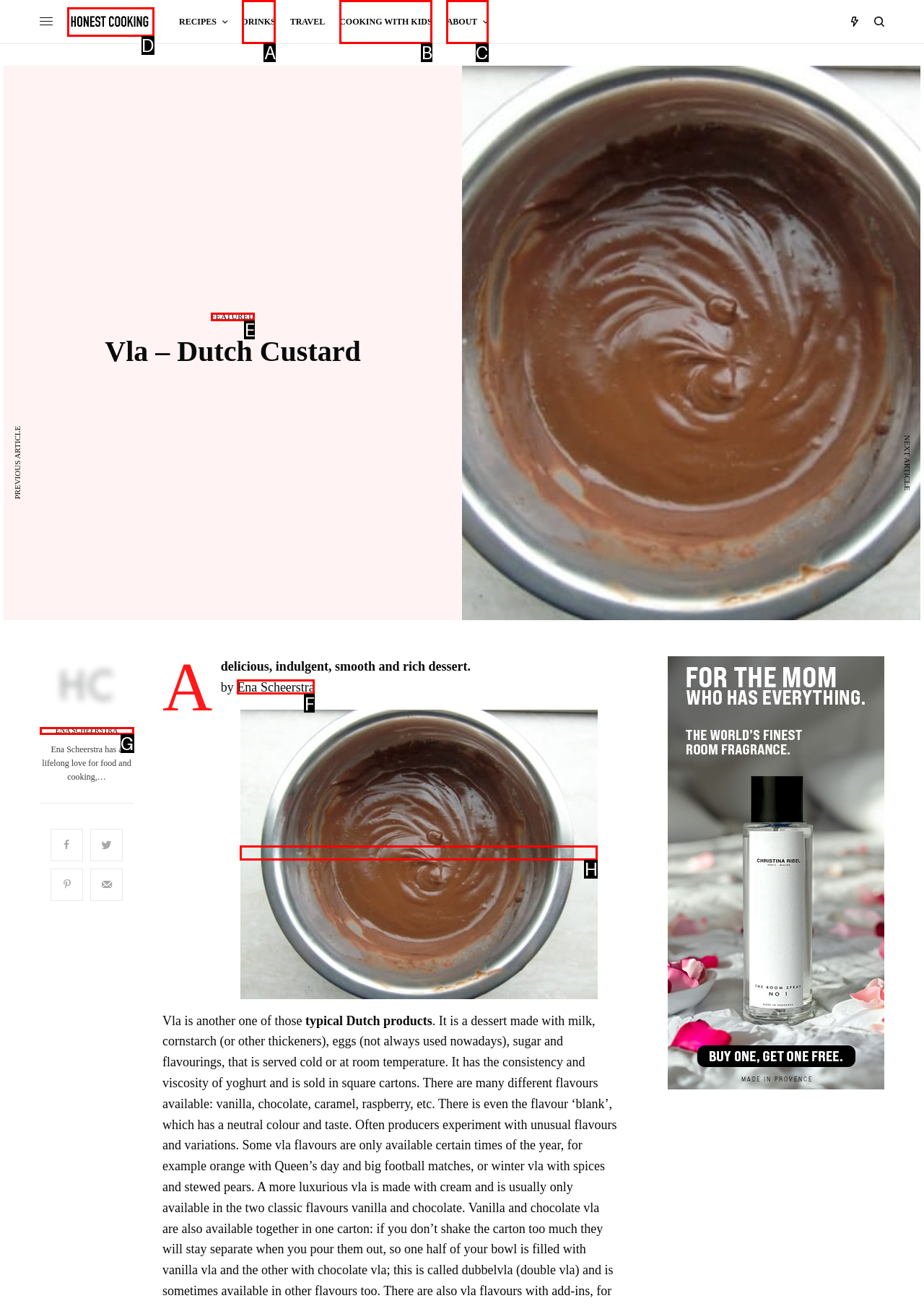From the choices given, find the HTML element that matches this description: alt="Chocolate Vla". Answer with the letter of the selected option directly.

H